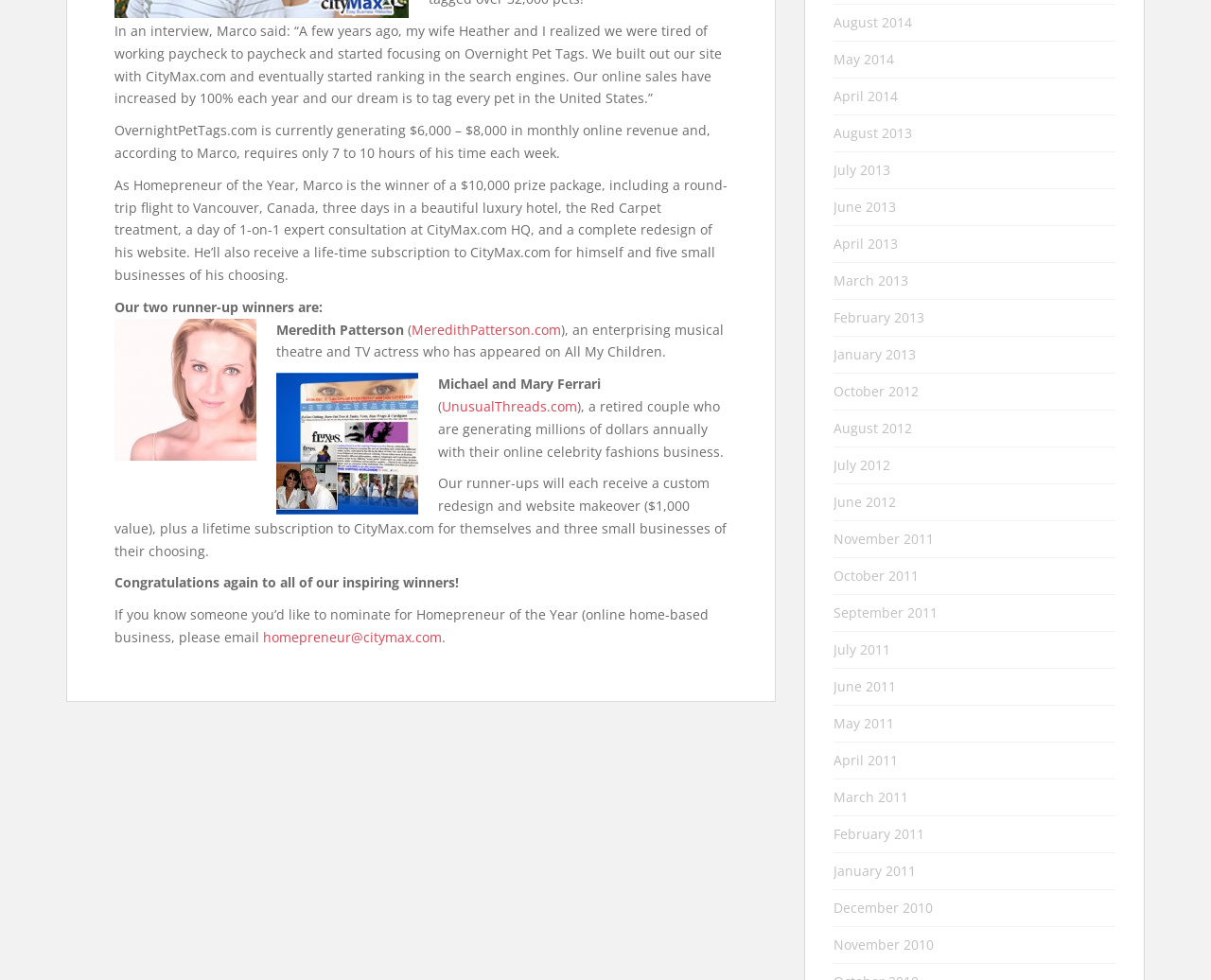Find the bounding box coordinates for the HTML element specified by: "homepreneur@citymax.com".

[0.217, 0.641, 0.365, 0.659]